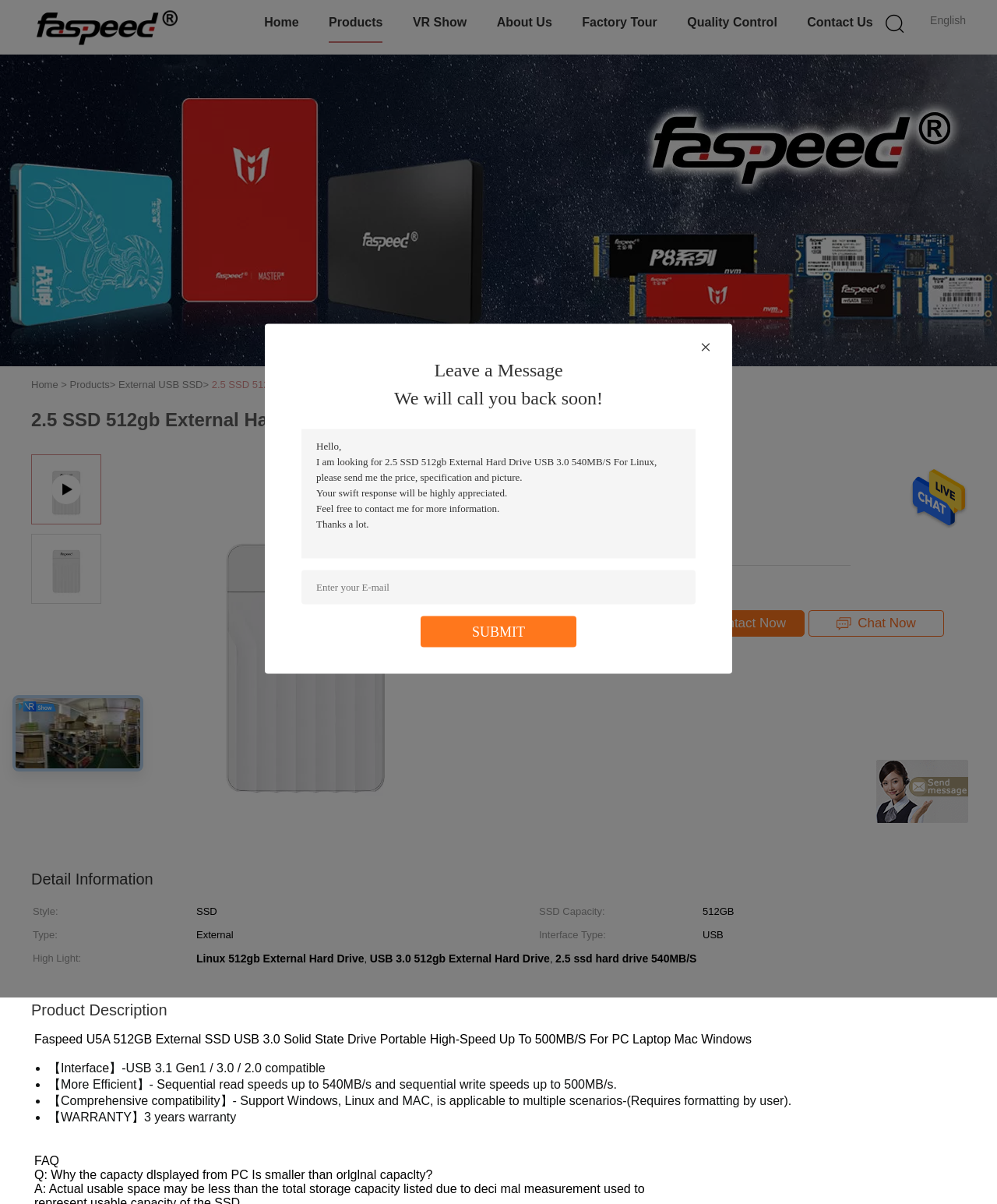Can you specify the bounding box coordinates for the region that should be clicked to fulfill this instruction: "Click the 'Get Best Price' link".

[0.531, 0.507, 0.667, 0.529]